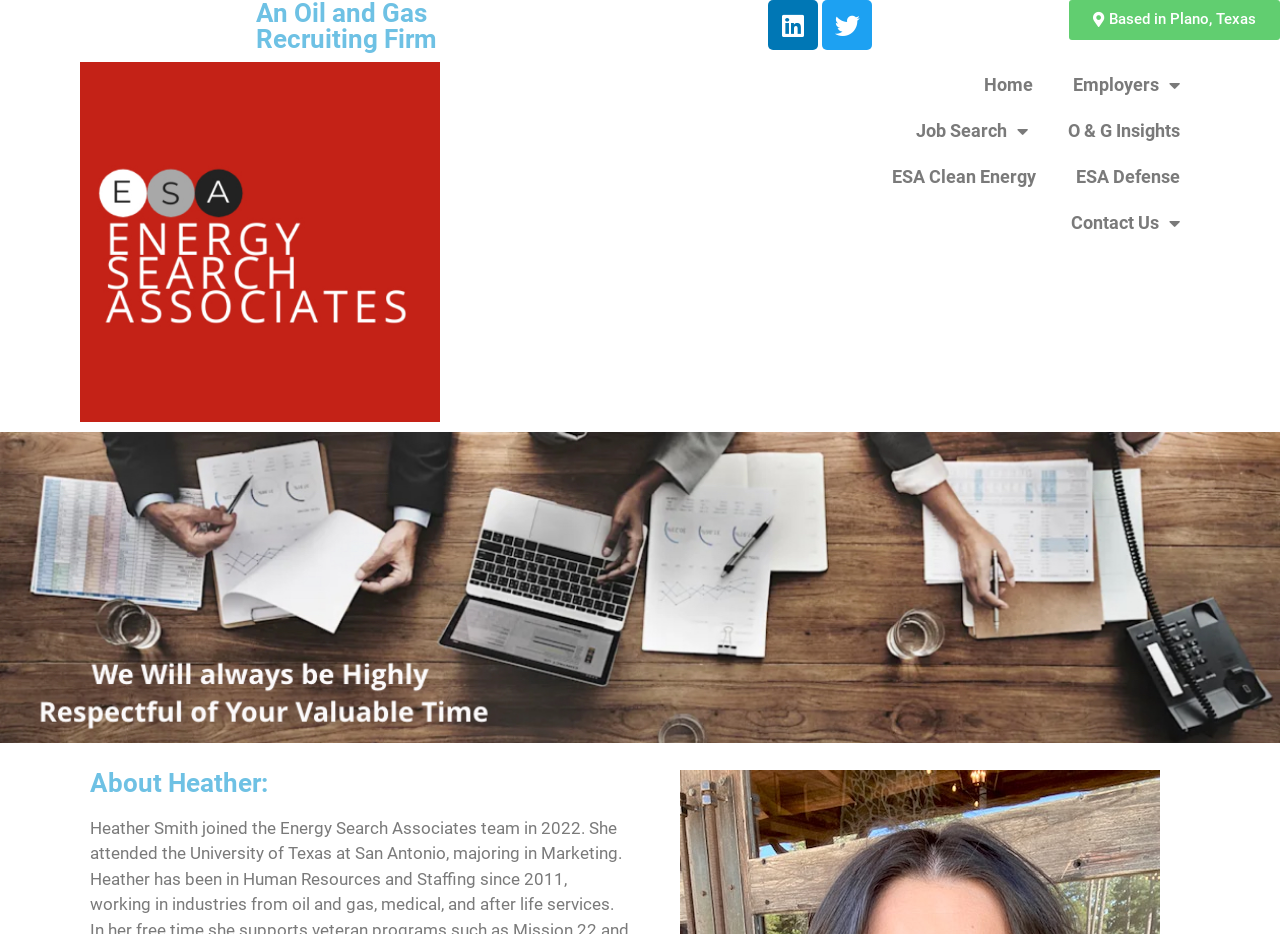Find the bounding box coordinates corresponding to the UI element with the description: "Contact Us". The coordinates should be formatted as [left, top, right, bottom], with values as floats between 0 and 1.

[0.821, 0.214, 0.937, 0.263]